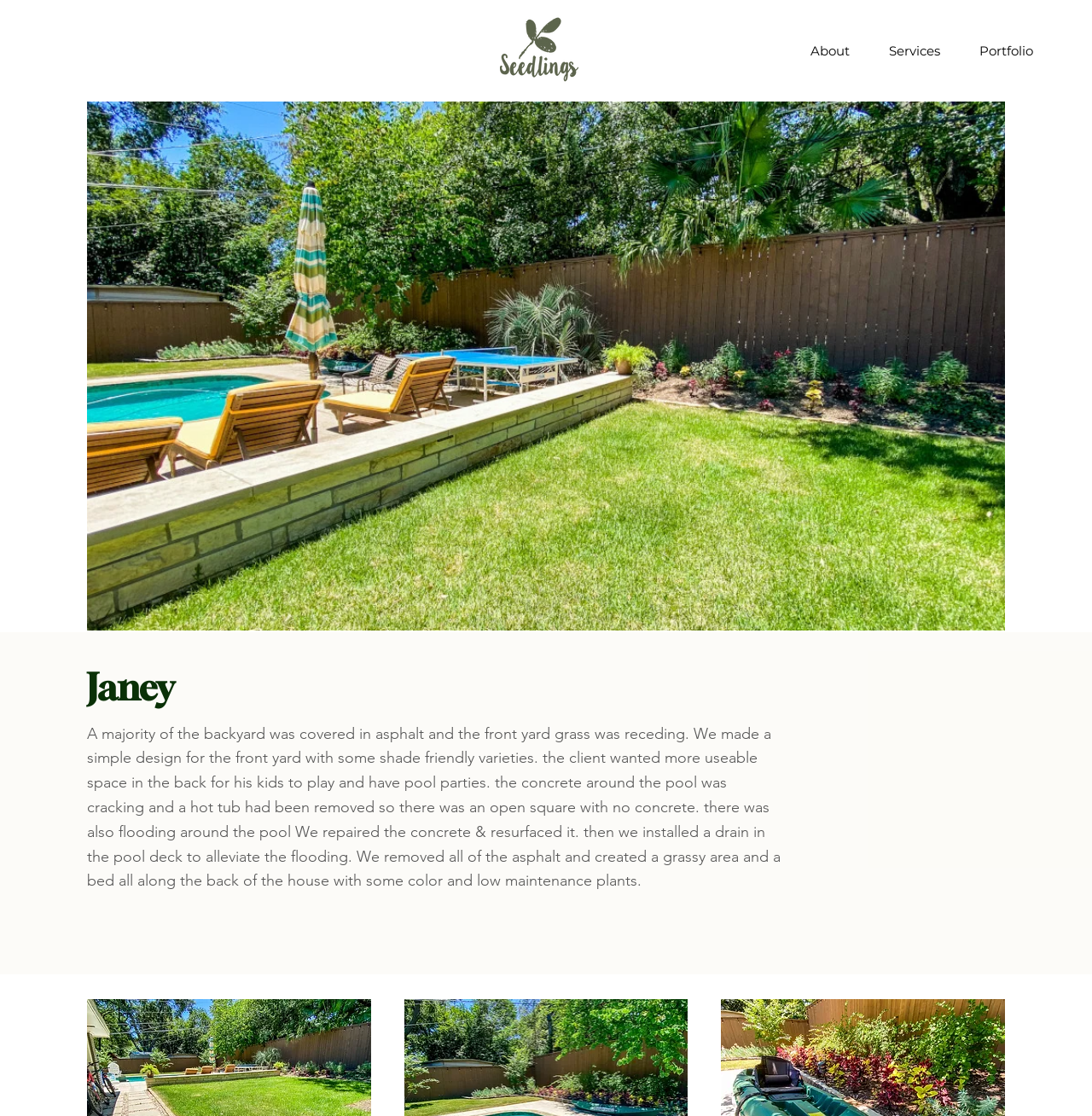What was done to alleviate the flooding around the pool?
Answer the question with a detailed explanation, including all necessary information.

The answer can be found by reading the text on the webpage, which states that 'We repaired the concrete & resurfaced it. then we installed a drain in the pool deck to alleviate the flooding'.